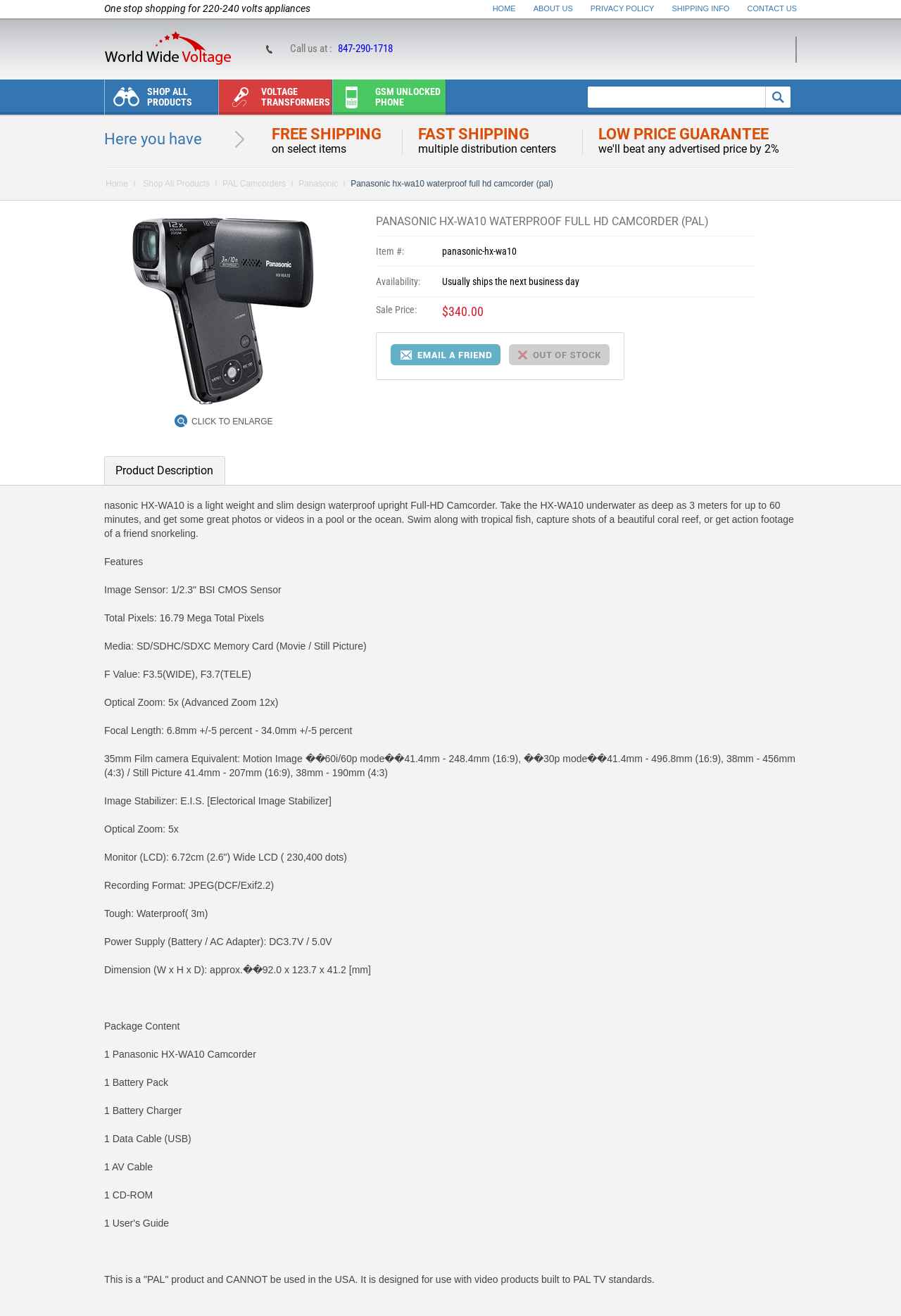Determine the bounding box coordinates of the clickable element to achieve the following action: 'Email a friend about this product'. Provide the coordinates as four float values between 0 and 1, formatted as [left, top, right, bottom].

[0.434, 0.262, 0.555, 0.278]